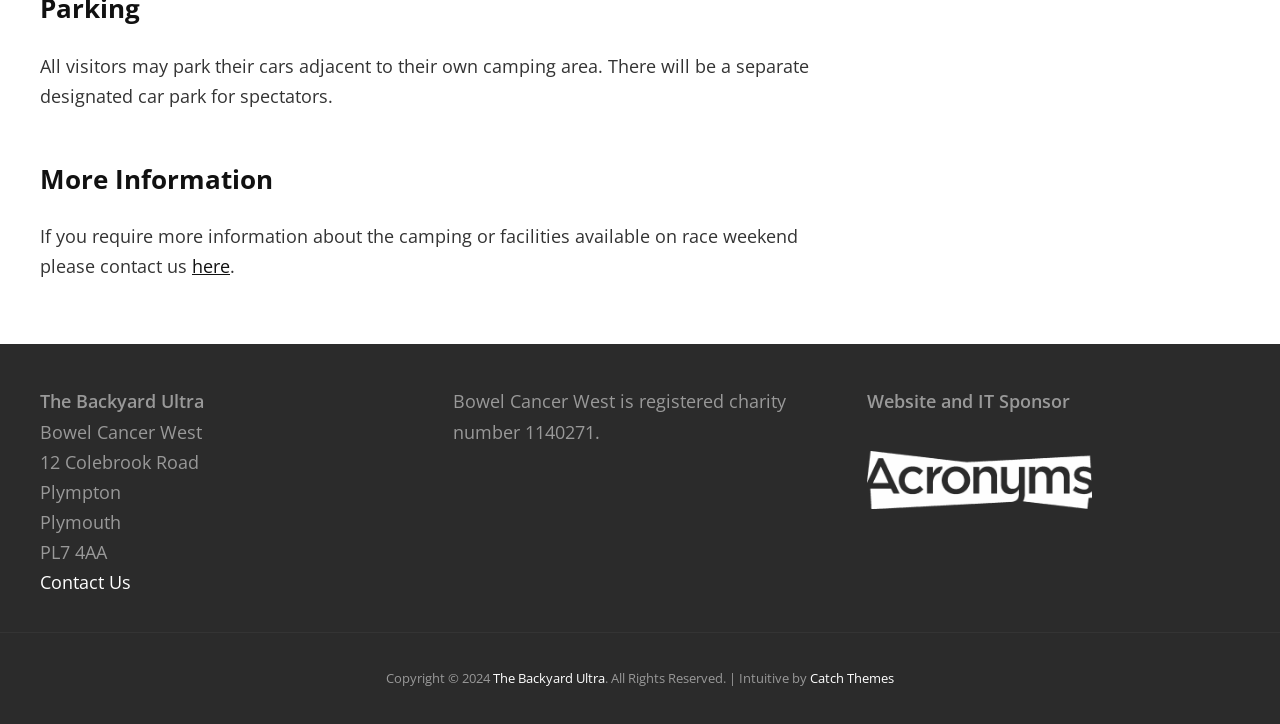Determine the bounding box for the HTML element described here: "Catch Themes". The coordinates should be given as [left, top, right, bottom] with each number being a float between 0 and 1.

[0.633, 0.924, 0.698, 0.949]